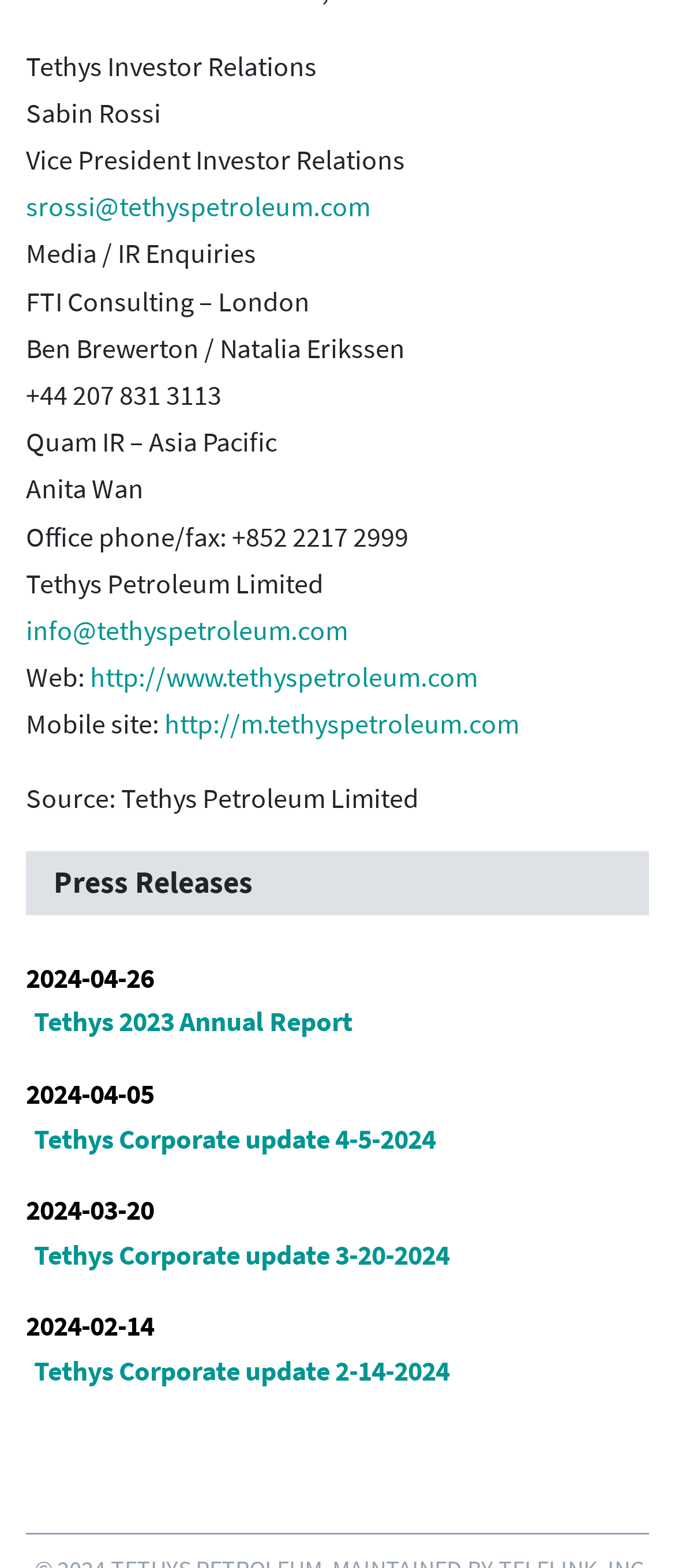Answer the question below with a single word or a brief phrase: 
Who is the Vice President of Investor Relations?

Sabin Rossi